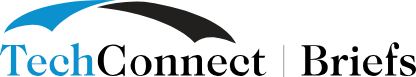What typeface is 'Briefs' presented in?
With the help of the image, please provide a detailed response to the question.

The logo features a modern design with the word 'TechConnect' seamlessly transitioning into the word 'Briefs', presented in a bold, elegant black typeface, which indicates that 'Briefs' is presented in a bold, elegant black typeface.